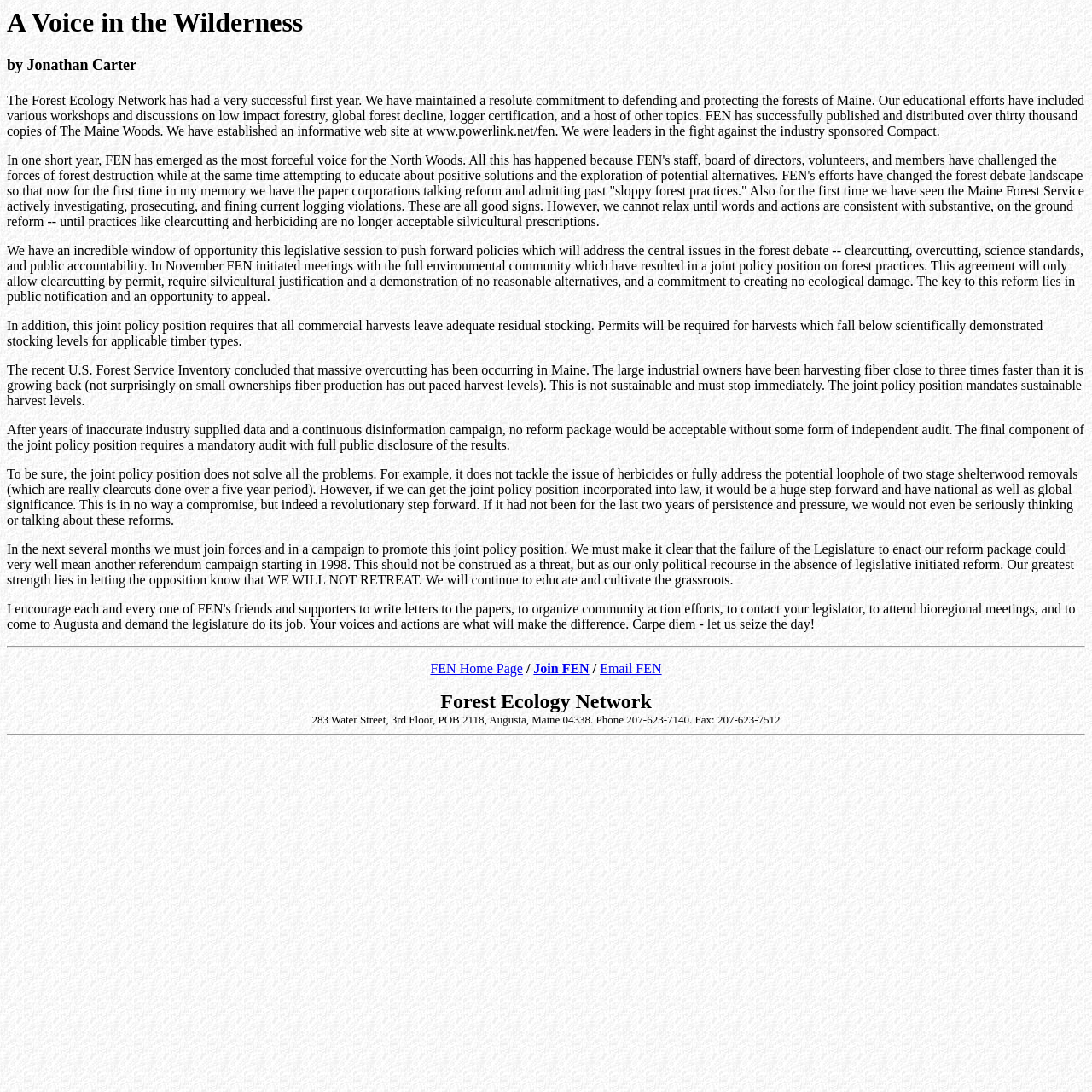What is the name of the organization?
Based on the image, provide your answer in one word or phrase.

Forest Ecology Network